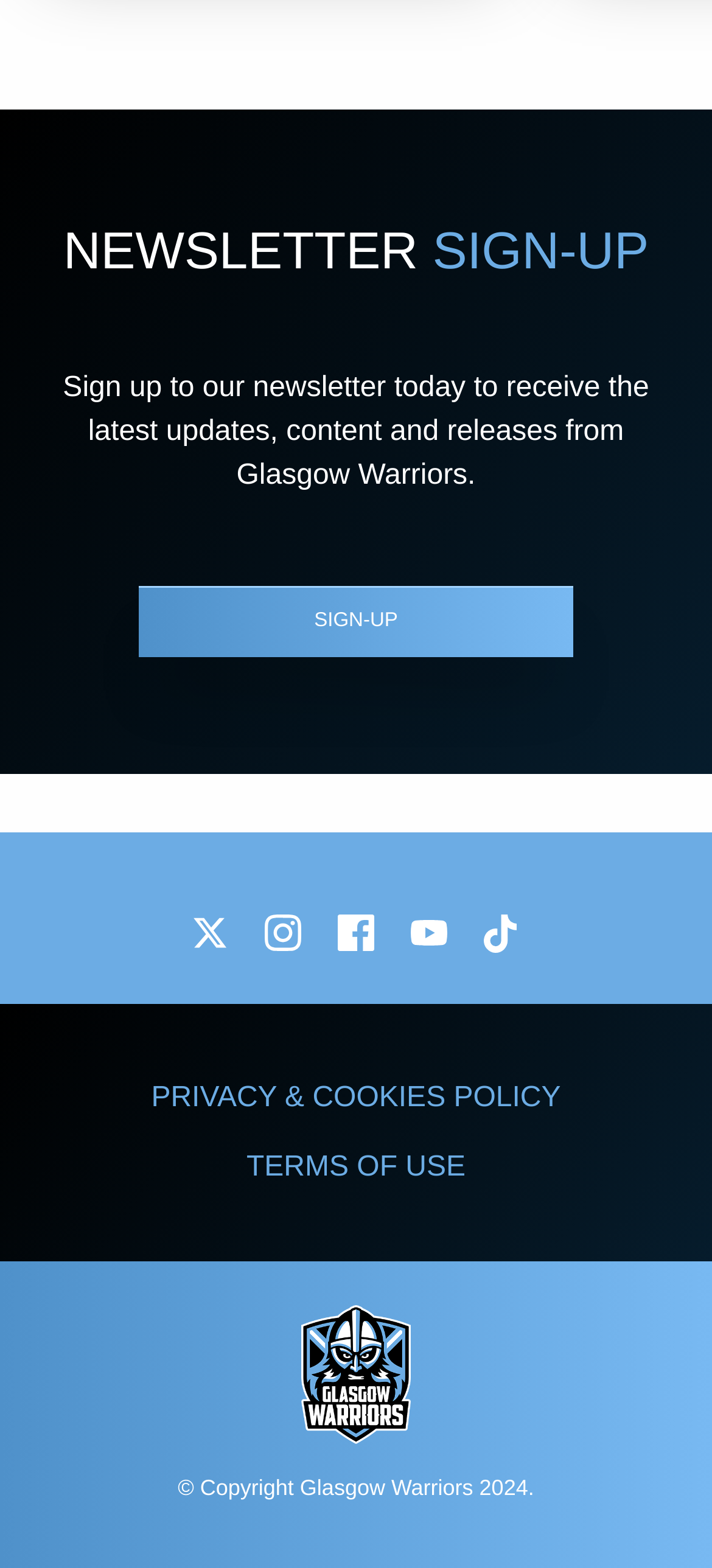Please indicate the bounding box coordinates of the element's region to be clicked to achieve the instruction: "Visit Twitter page". Provide the coordinates as four float numbers between 0 and 1, i.e., [left, top, right, bottom].

[0.244, 0.572, 0.346, 0.618]